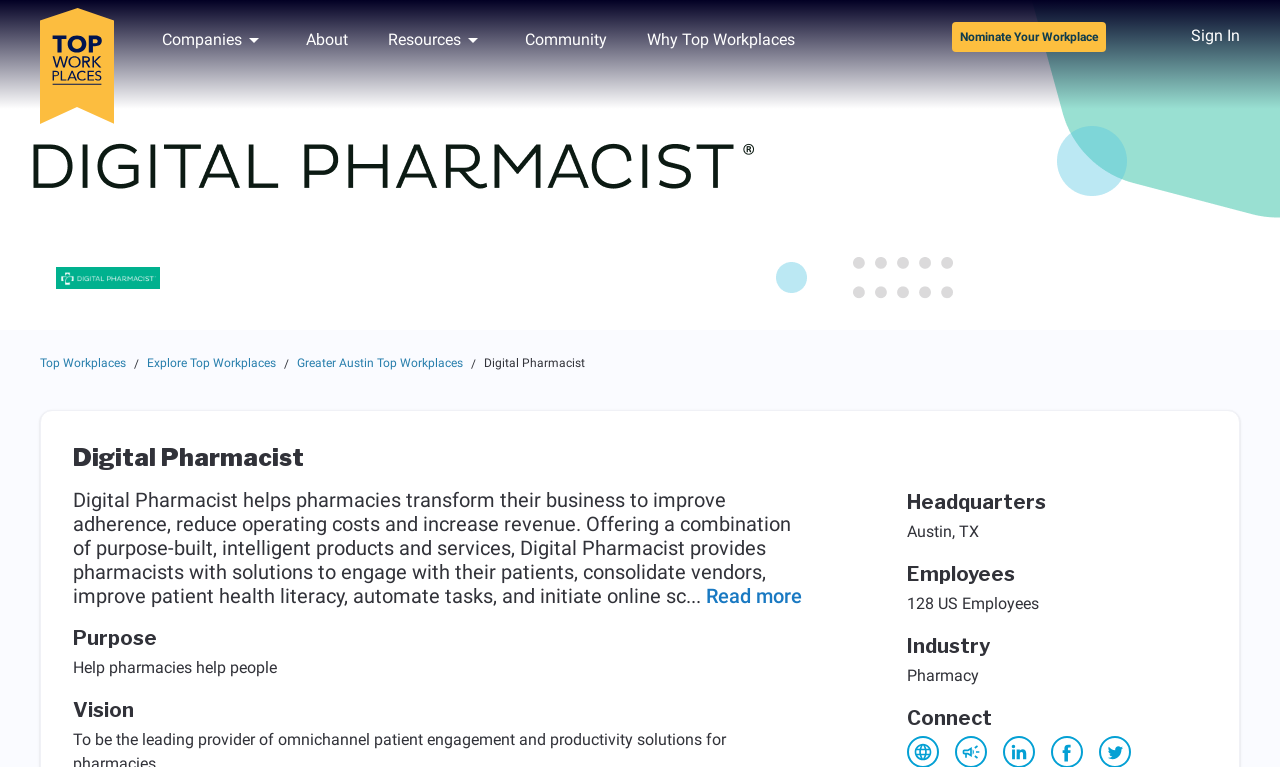Please specify the bounding box coordinates of the region to click in order to perform the following instruction: "Read more about Digital Pharmacist".

[0.552, 0.762, 0.627, 0.793]